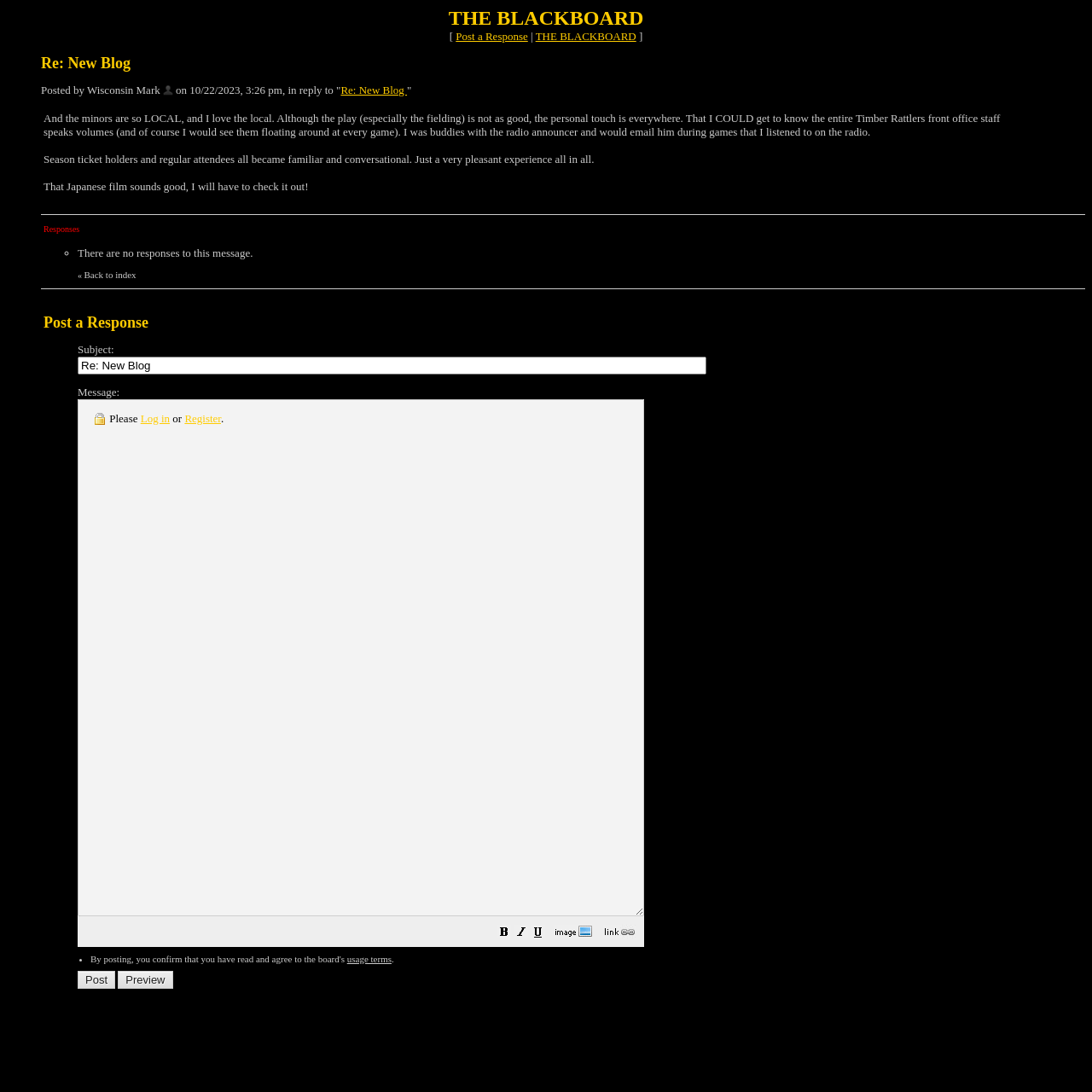What is the date of the message? Look at the image and give a one-word or short phrase answer.

10/22/2023